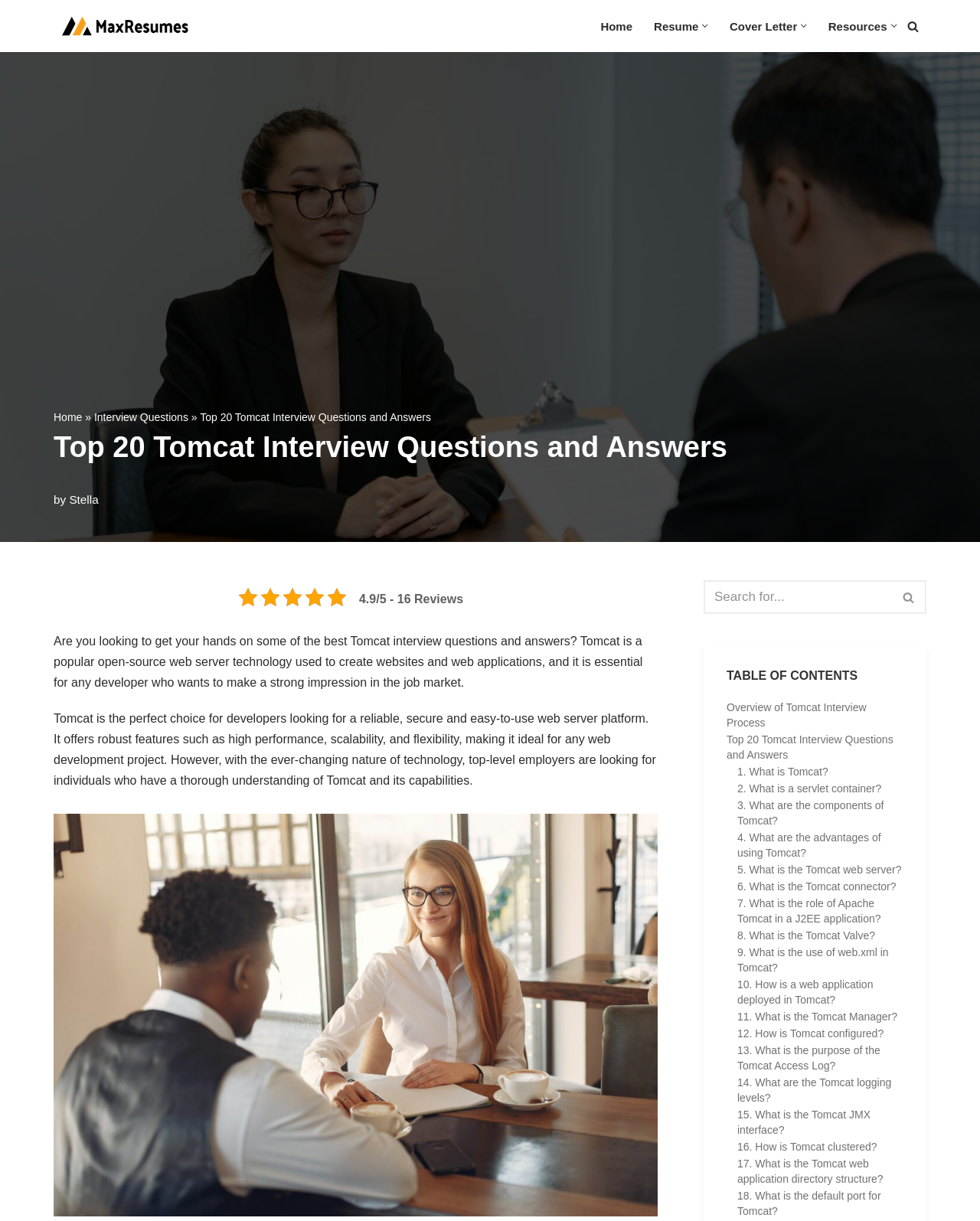Please determine the bounding box coordinates of the element to click in order to execute the following instruction: "Click on the 'What is Tomcat?' link". The coordinates should be four float numbers between 0 and 1, specified as [left, top, right, bottom].

[0.752, 0.626, 0.922, 0.638]